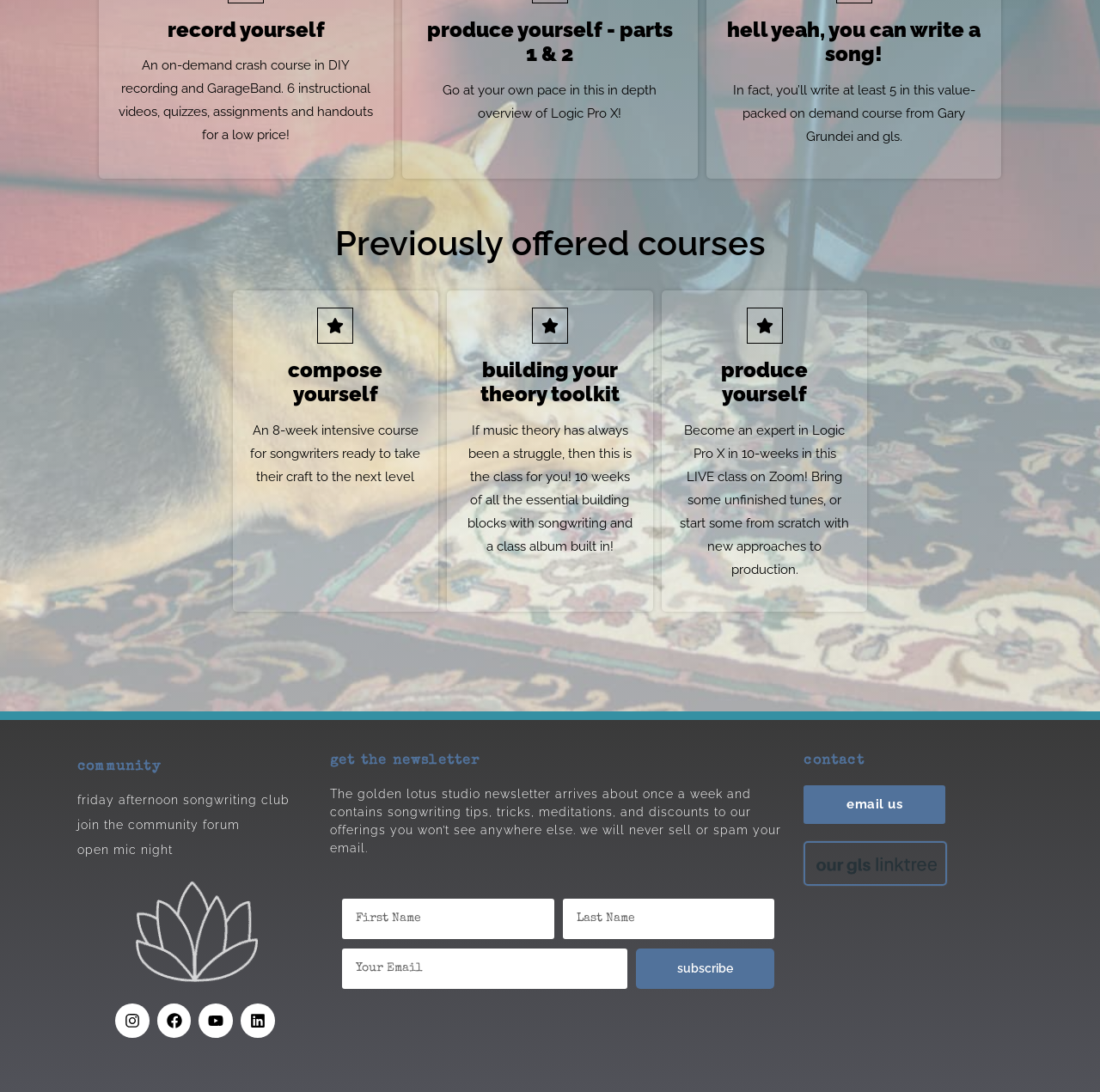What is the frequency of the Golden Lotus Studio newsletter?
Refer to the image and provide a detailed answer to the question.

According to the webpage, the Golden Lotus Studio newsletter arrives about once a week and contains songwriting tips, tricks, meditations, and discounts to their offerings, as stated in the description.